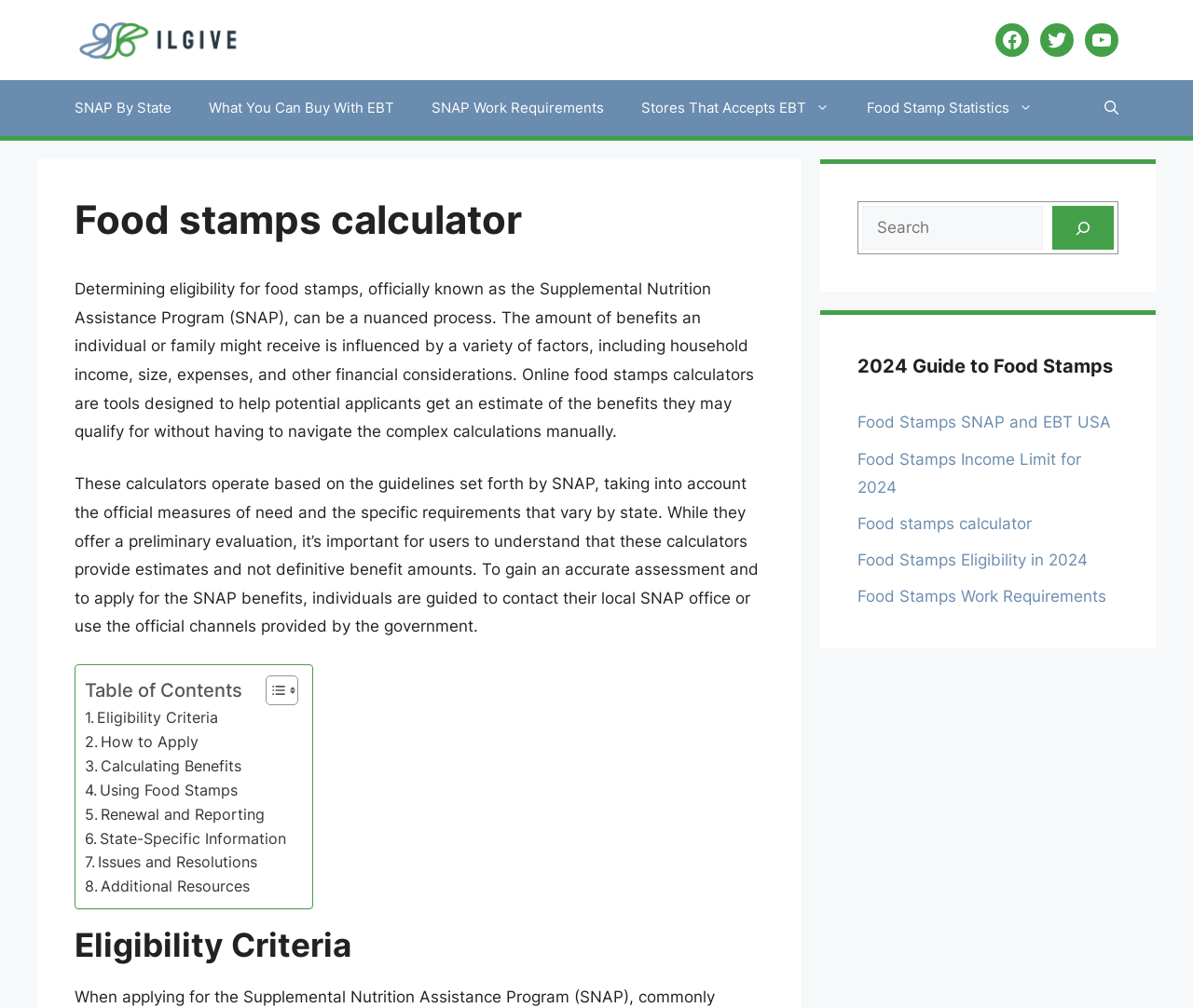Reply to the question with a single word or phrase:
What is the purpose of online food stamps calculators?

Estimate benefits